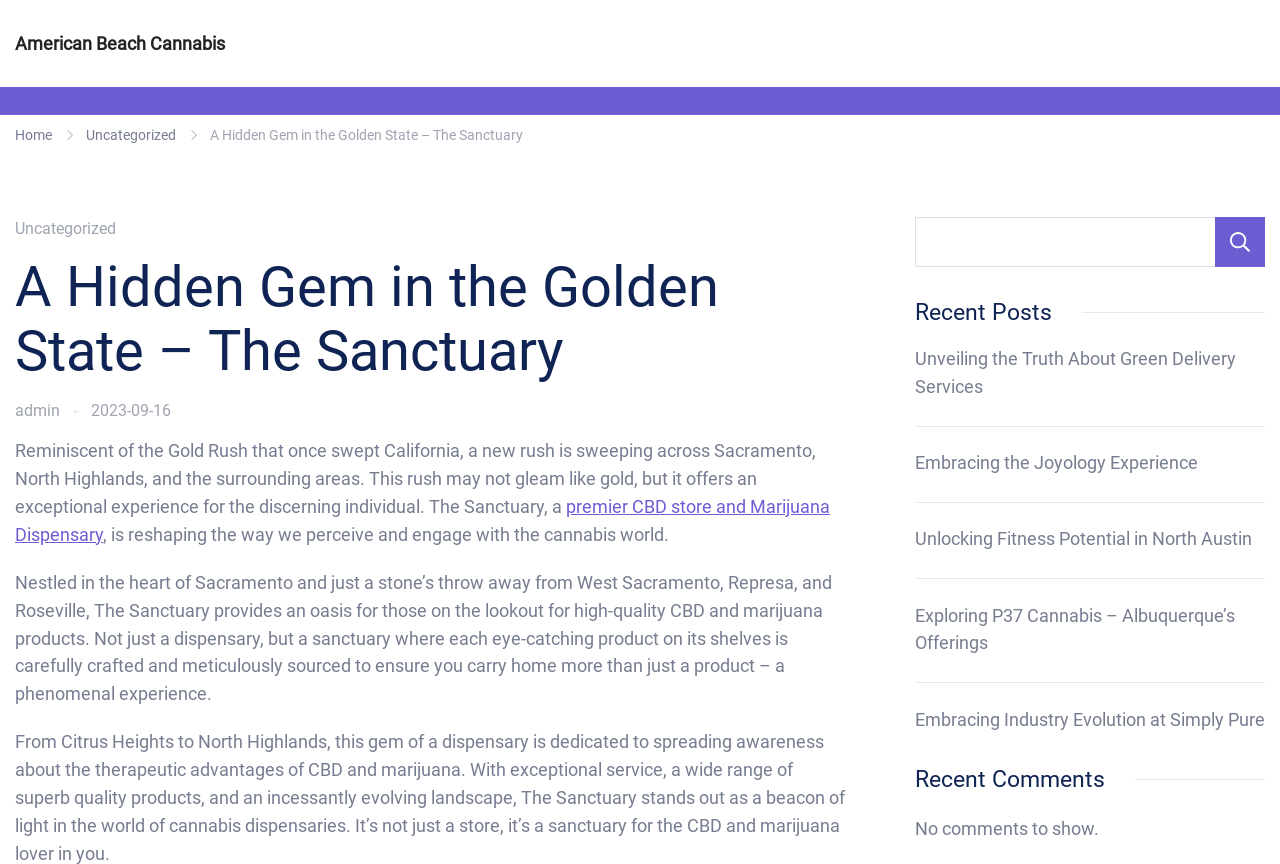Please specify the bounding box coordinates of the area that should be clicked to accomplish the following instruction: "Search for something". The coordinates should consist of four float numbers between 0 and 1, i.e., [left, top, right, bottom].

[0.715, 0.251, 0.988, 0.309]